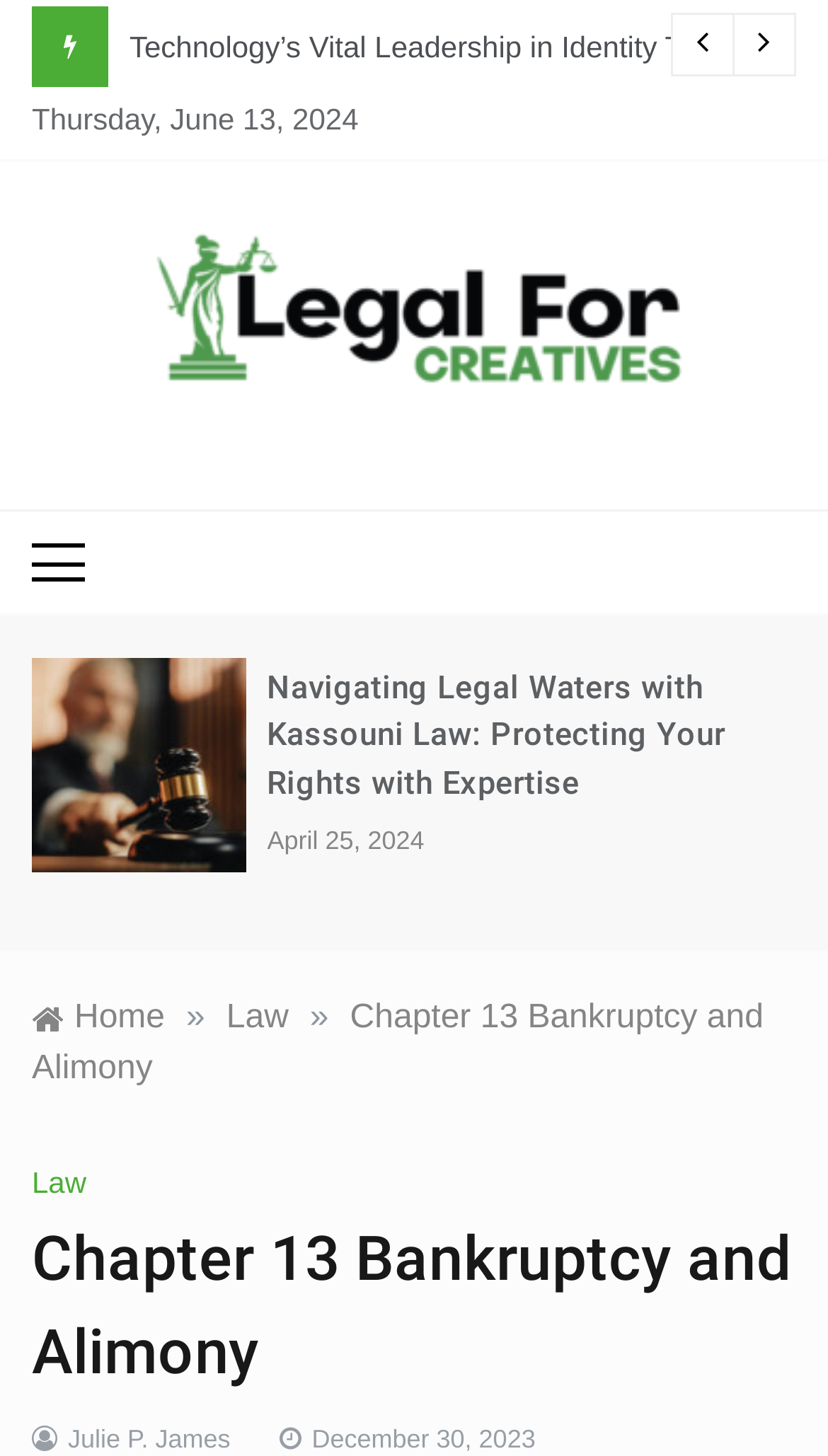What is the publication date of the current article?
Look at the image and answer the question with a single word or phrase.

December 30, 2023